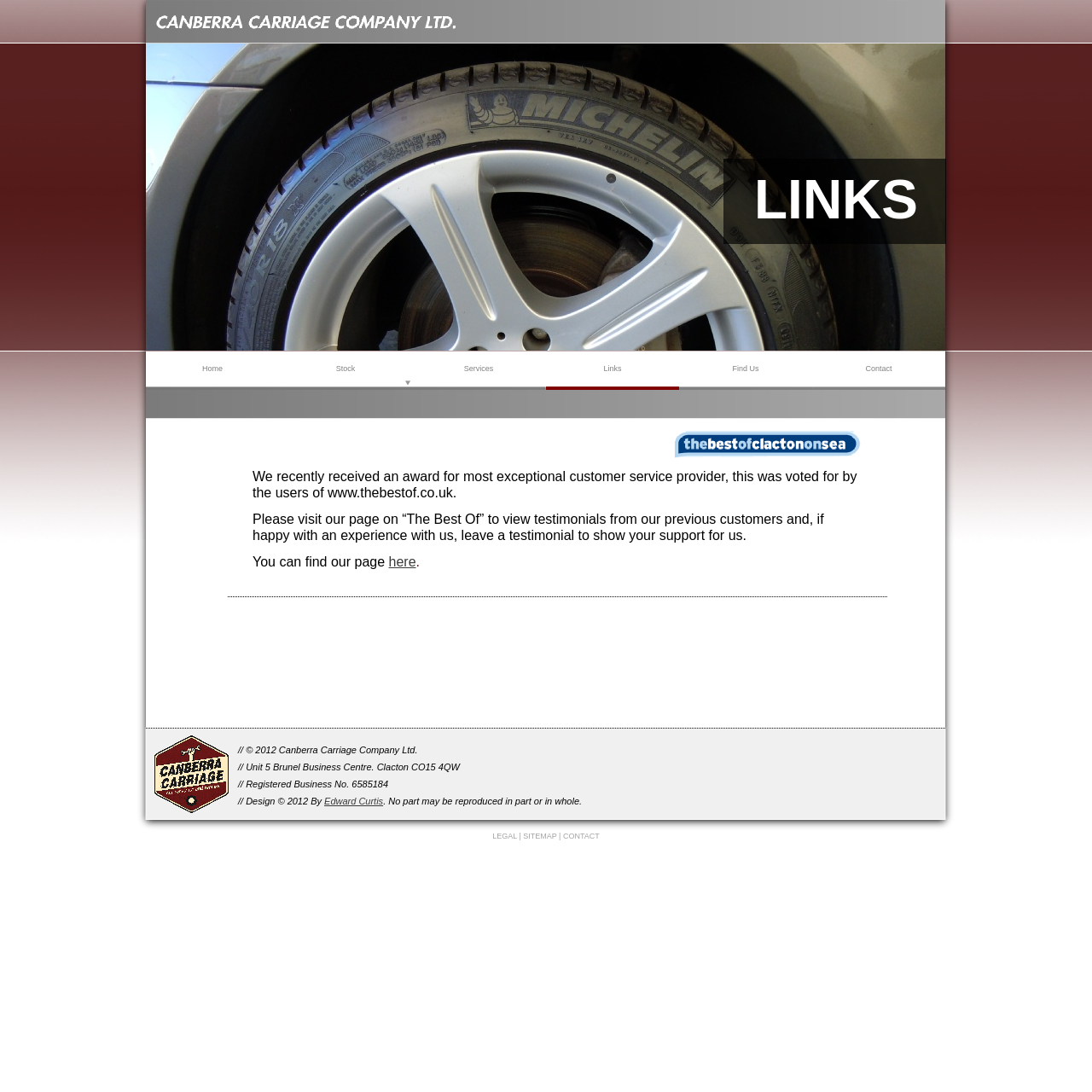Select the bounding box coordinates of the element I need to click to carry out the following instruction: "go to CONTACT".

[0.516, 0.762, 0.549, 0.77]